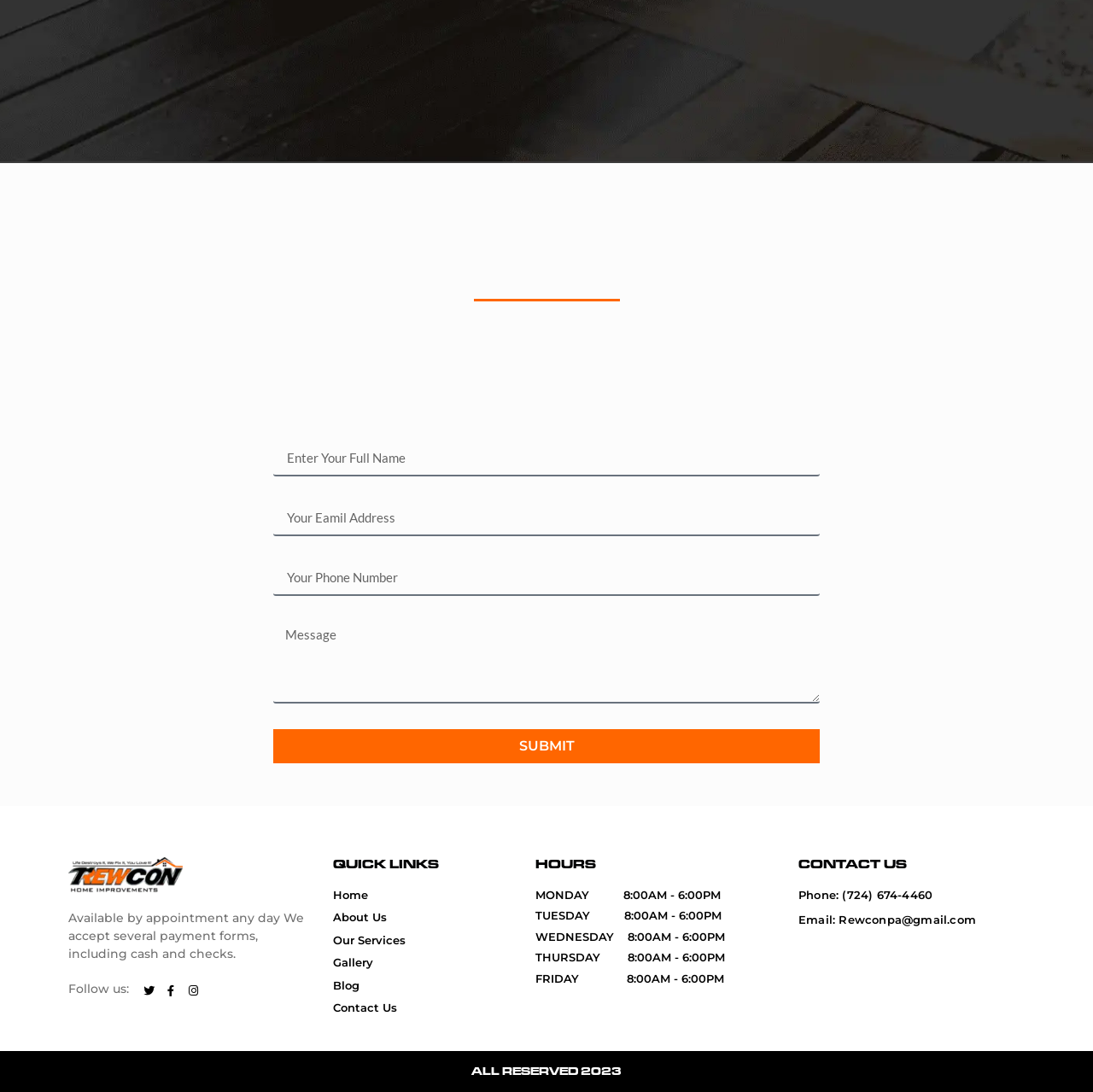Provide the bounding box coordinates for the UI element that is described by this text: "alt="cc628ec5d10510c140646e1139aa7050.40ff72d6-b989-11eb-ba01-0242ac110002-png-regular_image-1"". The coordinates should be in the form of four float numbers between 0 and 1: [left, top, right, bottom].

[0.062, 0.785, 0.214, 0.817]